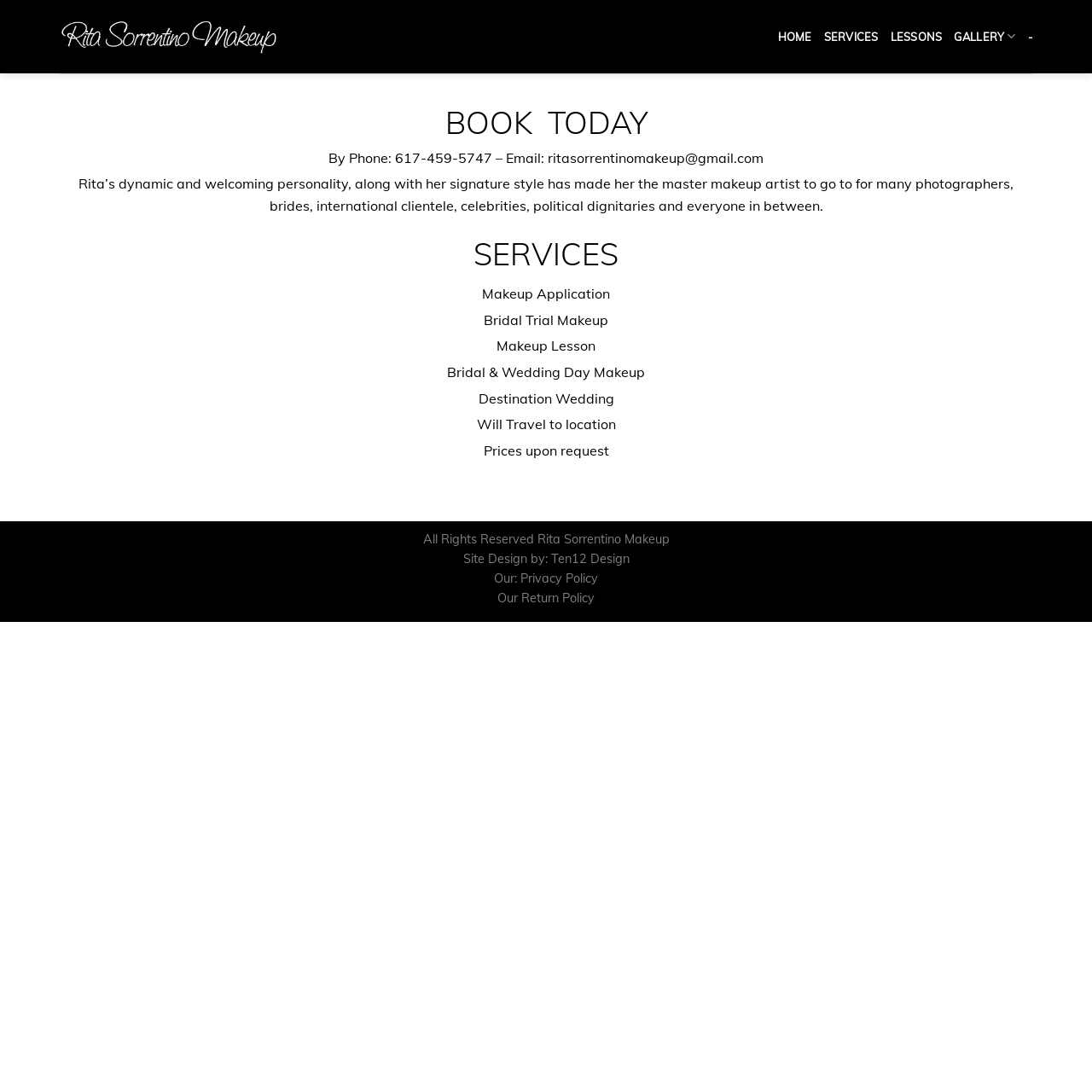Please specify the bounding box coordinates of the area that should be clicked to accomplish the following instruction: "Click the 'FREE CONSULTATIONS' link". The coordinates should consist of four float numbers between 0 and 1, i.e., [left, top, right, bottom].

None